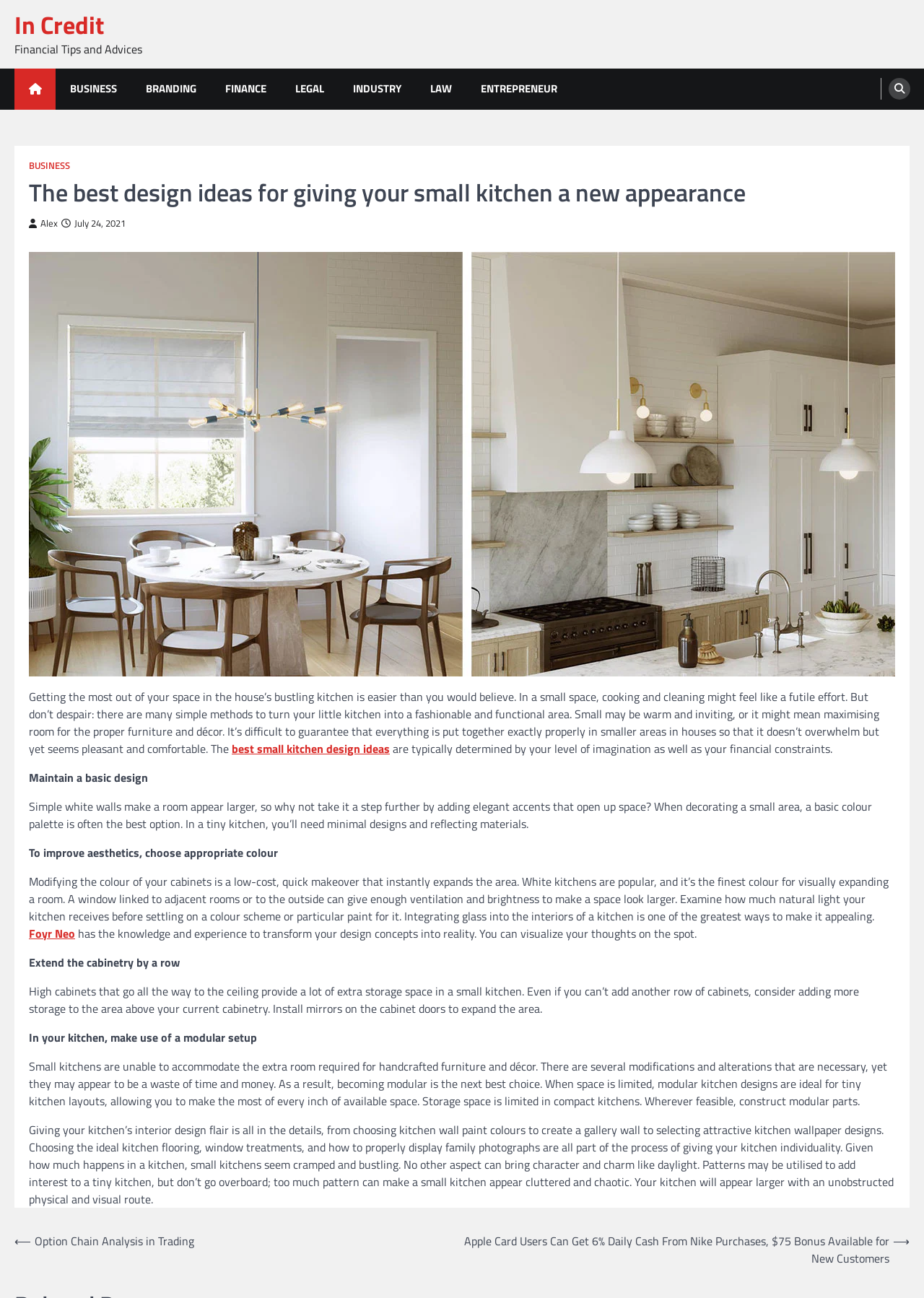Generate a comprehensive caption for the webpage you are viewing.

This webpage is about design ideas for small kitchens, with a focus on giving the space a new appearance. At the top, there is a header section with a link to "In Credit" and a static text "Financial Tips and Advices". Below this, there is a navigation menu with links to various categories such as "BUSINESS", "BRANDING", "FINANCE", and more.

The main content of the page is an article with a heading "The best design ideas for giving your small kitchen a new appearance". The article is divided into several sections, each with a static text describing a design idea. The first section has an image of a kitchen lighting fixture, followed by a text describing the importance of maximizing space in a small kitchen.

The subsequent sections provide various design ideas, including maintaining a basic design, choosing the right color, extending cabinetry, using a modular setup, and adding decorative elements such as patterns and kitchen wallpaper designs. Each section has a static text describing the idea, with some sections having links to related topics.

On the right side of the page, there is a search link and a navigation menu with links to other posts. At the bottom of the page, there is a post navigation section with links to previous and next posts, titled "Option Chain Analysis in Trading" and "Apple Card Users Can Get 6% Daily Cash From Nike Purchases, $75 Bonus Available for New Customers", respectively.